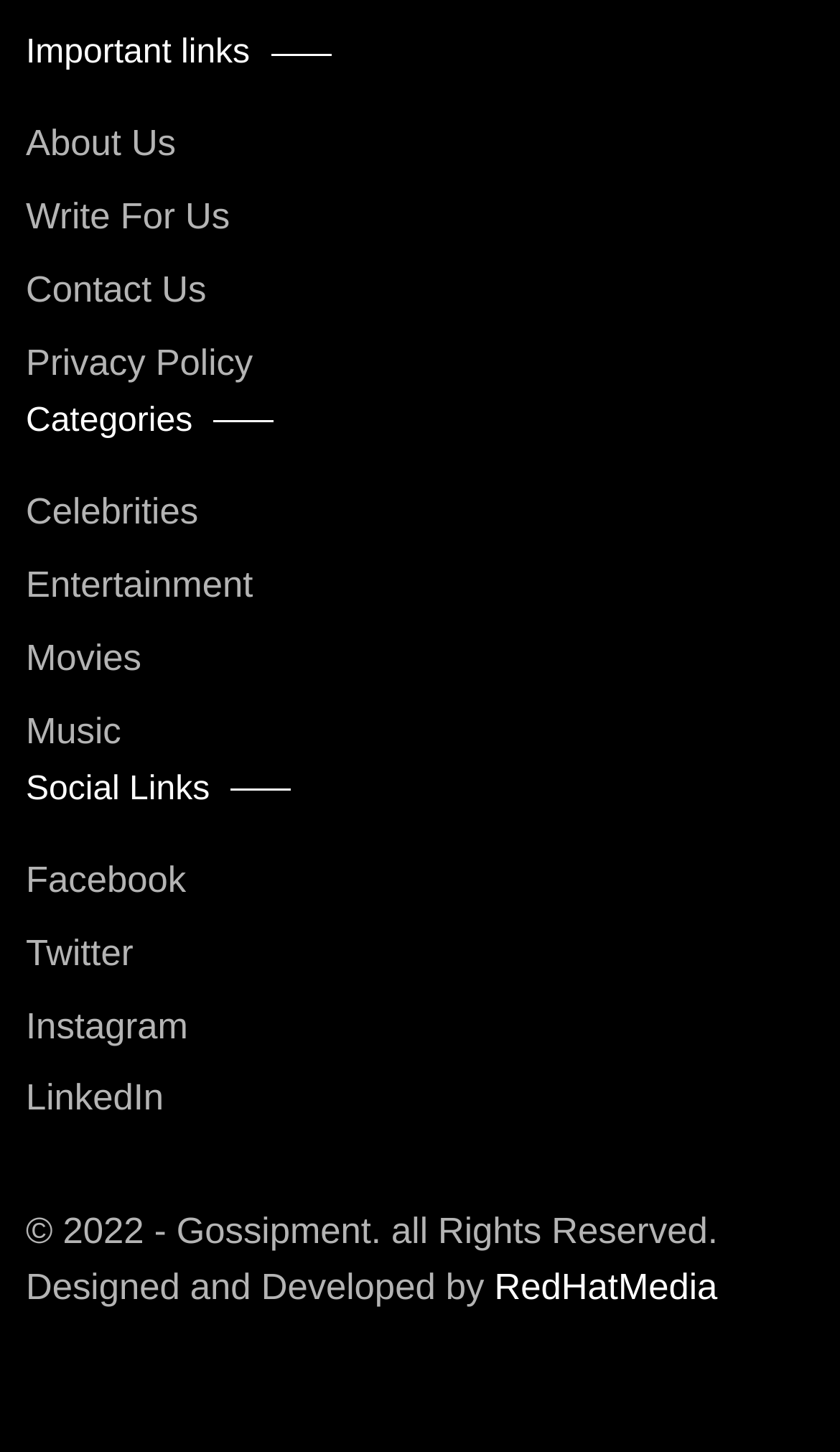Answer the question below in one word or phrase:
What year is mentioned in the copyright notice?

2022